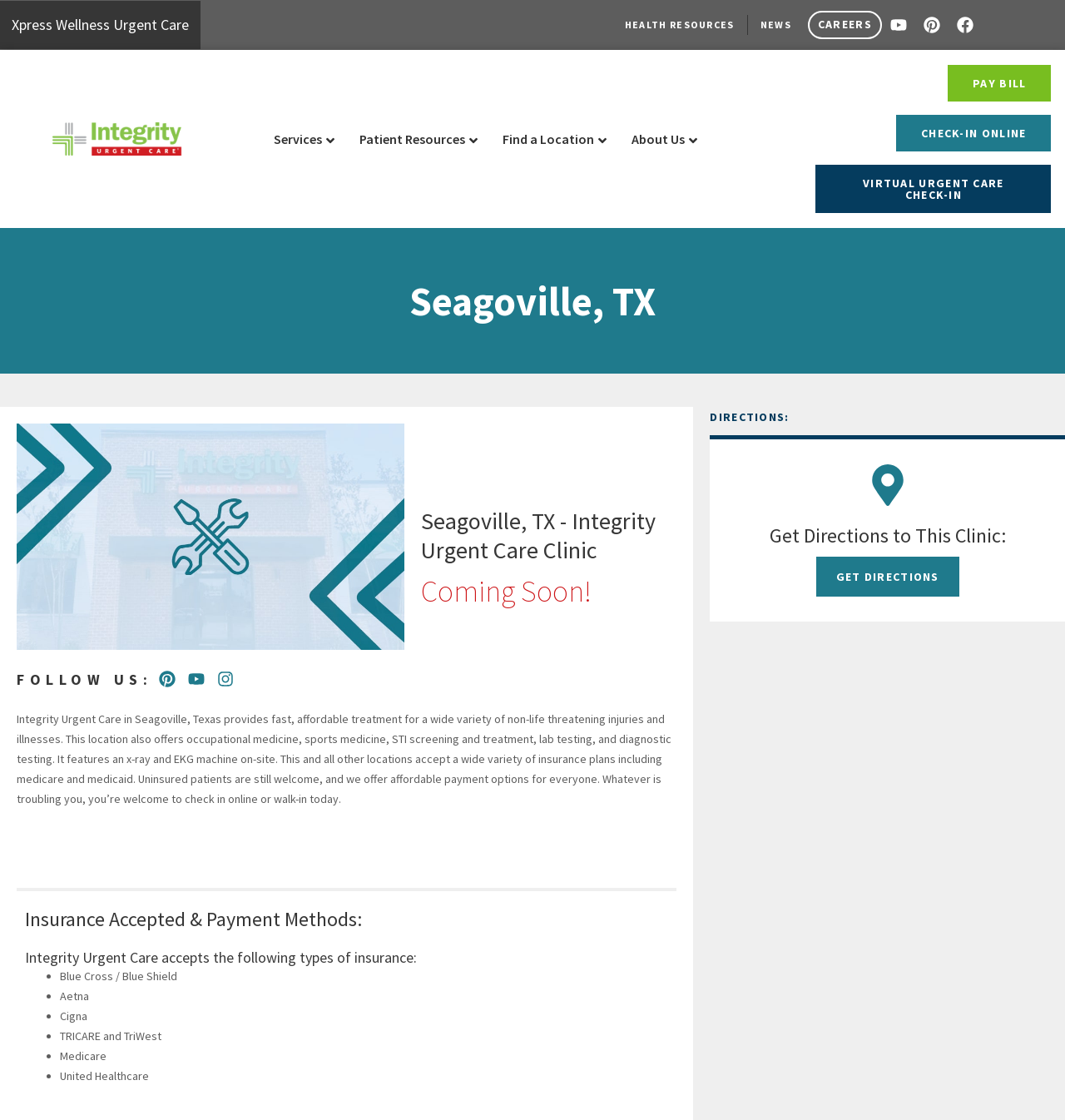Bounding box coordinates are given in the format (top-left x, top-left y, bottom-right x, bottom-right y). All values should be floating point numbers between 0 and 1. Provide the bounding box coordinate for the UI element described as: Find a Location

[0.468, 0.111, 0.573, 0.137]